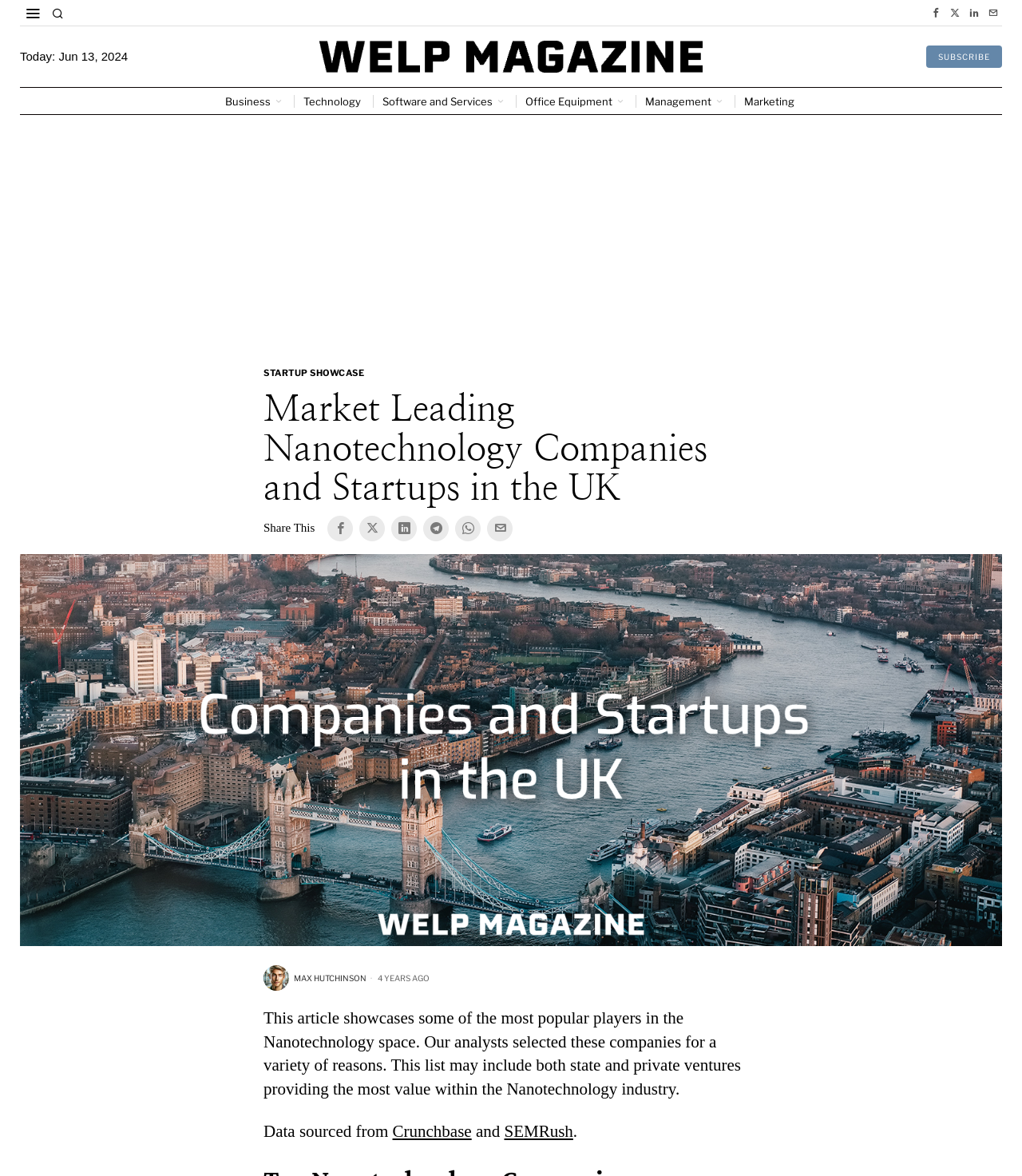Can you give a comprehensive explanation to the question given the content of the image?
What is the date of the article?

I found the date of the article by looking at the static text element with the content 'Jun 13, 2024' which is located near the top of the webpage.